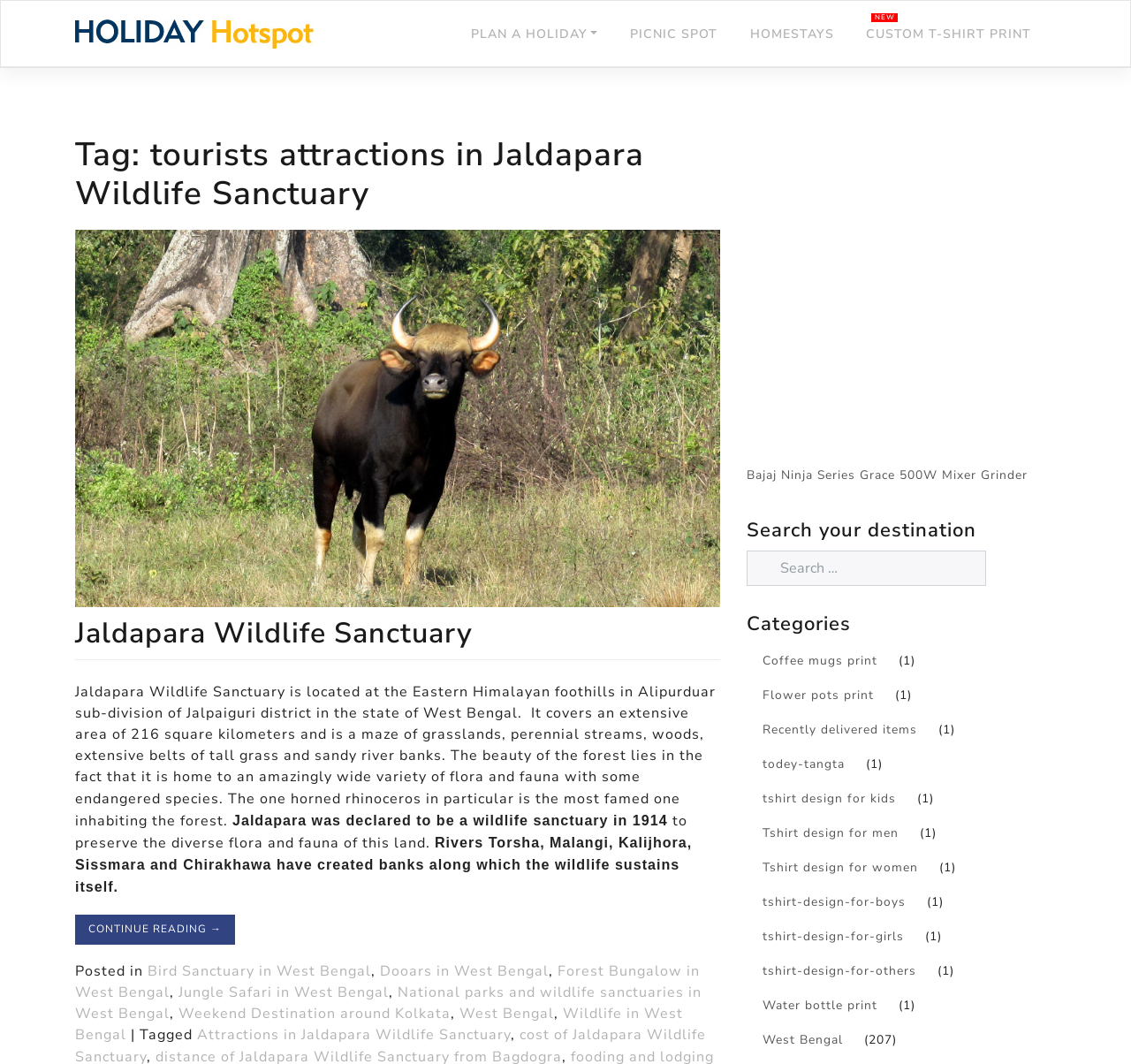Write an elaborate caption that captures the essence of the webpage.

The webpage is about tourists' attractions in Jaldapara Wildlife Sanctuary, a holiday hotspot. At the top, there is a logo with the text "Holiday Hotspot" and an image with the same name. Below the logo, there are four links: "PLAN A HOLIDAY", "PICNIC SPOT", "HOMESTAYS", and "CUSTOM T-SHIRT PRINT".

The main content of the webpage is divided into two sections. The left section has a heading "Tag: tourists attractions in Jaldapara Wildlife Sanctuary" and an image of Jaldapara wildlife sanctuary. Below the image, there is a paragraph describing the sanctuary, its location, and its features. The paragraph is followed by several links, including "Jaldapara Wildlife Sanctuary", "CONTINUE READING →", and several tags related to wildlife sanctuaries and West Bengal.

The right section has several elements, including an advertisement iframe, a link to a product "Bajaj Ninja Series Grace 500W Mixer Grinder", and a search bar with a heading "Search your destination". Below the search bar, there are several links categorized under "Categories", including "Coffee mugs print", "Flower pots print", and several others related to t-shirt designs and West Bengal.

Overall, the webpage provides information about Jaldapara Wildlife Sanctuary and offers various links to related topics, products, and services.